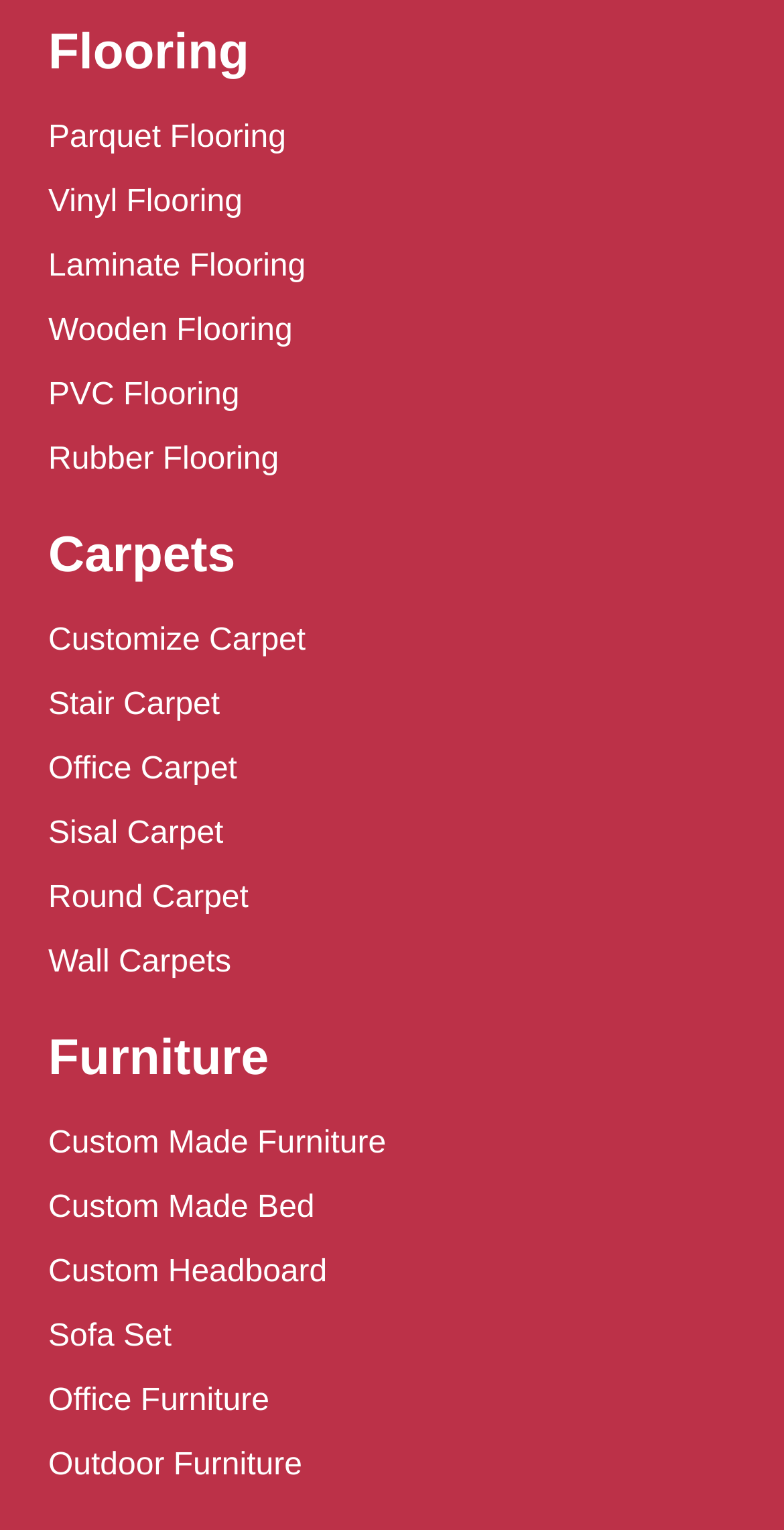Locate the bounding box for the described UI element: "Business". Ensure the coordinates are four float numbers between 0 and 1, formatted as [left, top, right, bottom].

None